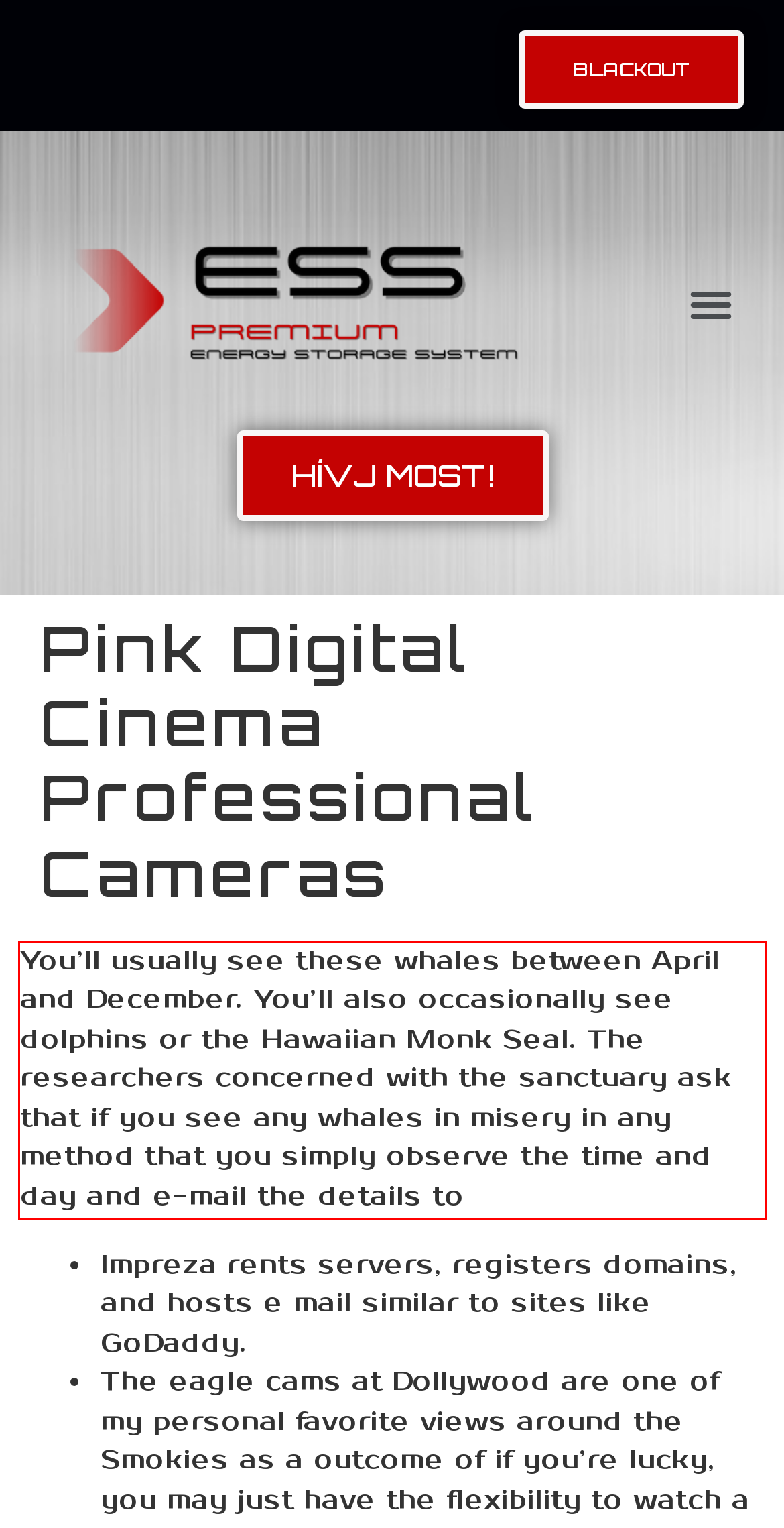Using OCR, extract the text content found within the red bounding box in the given webpage screenshot.

You’ll usually see these whales between April and December. You’ll also occasionally see dolphins or the Hawaiian Monk Seal. The researchers concerned with the sanctuary ask that if you see any whales in misery in any method that you simply observe the time and day and e-mail the details to